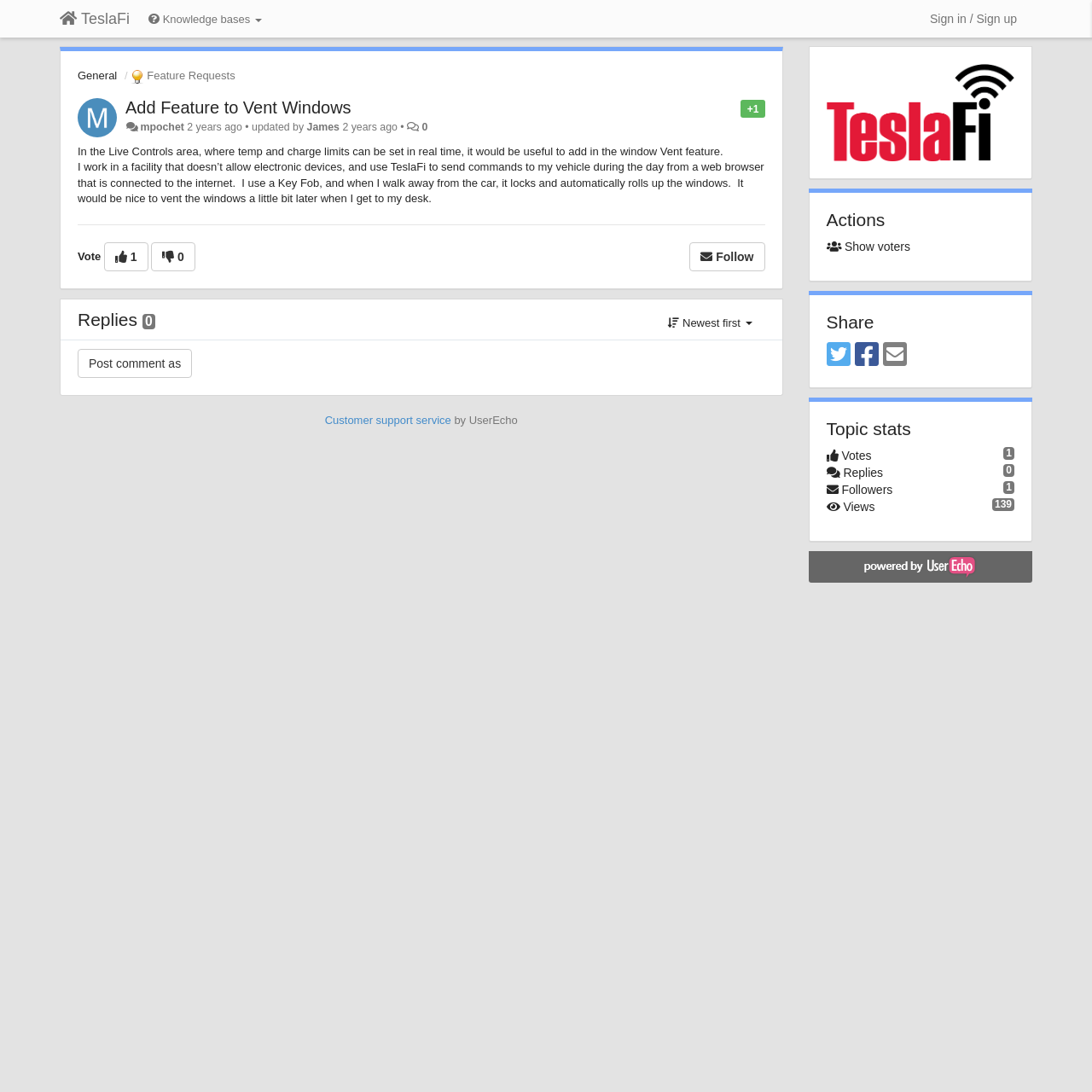Pinpoint the bounding box coordinates of the element that must be clicked to accomplish the following instruction: "Vote for this feature". The coordinates should be in the format of four float numbers between 0 and 1, i.e., [left, top, right, bottom].

[0.095, 0.222, 0.136, 0.248]